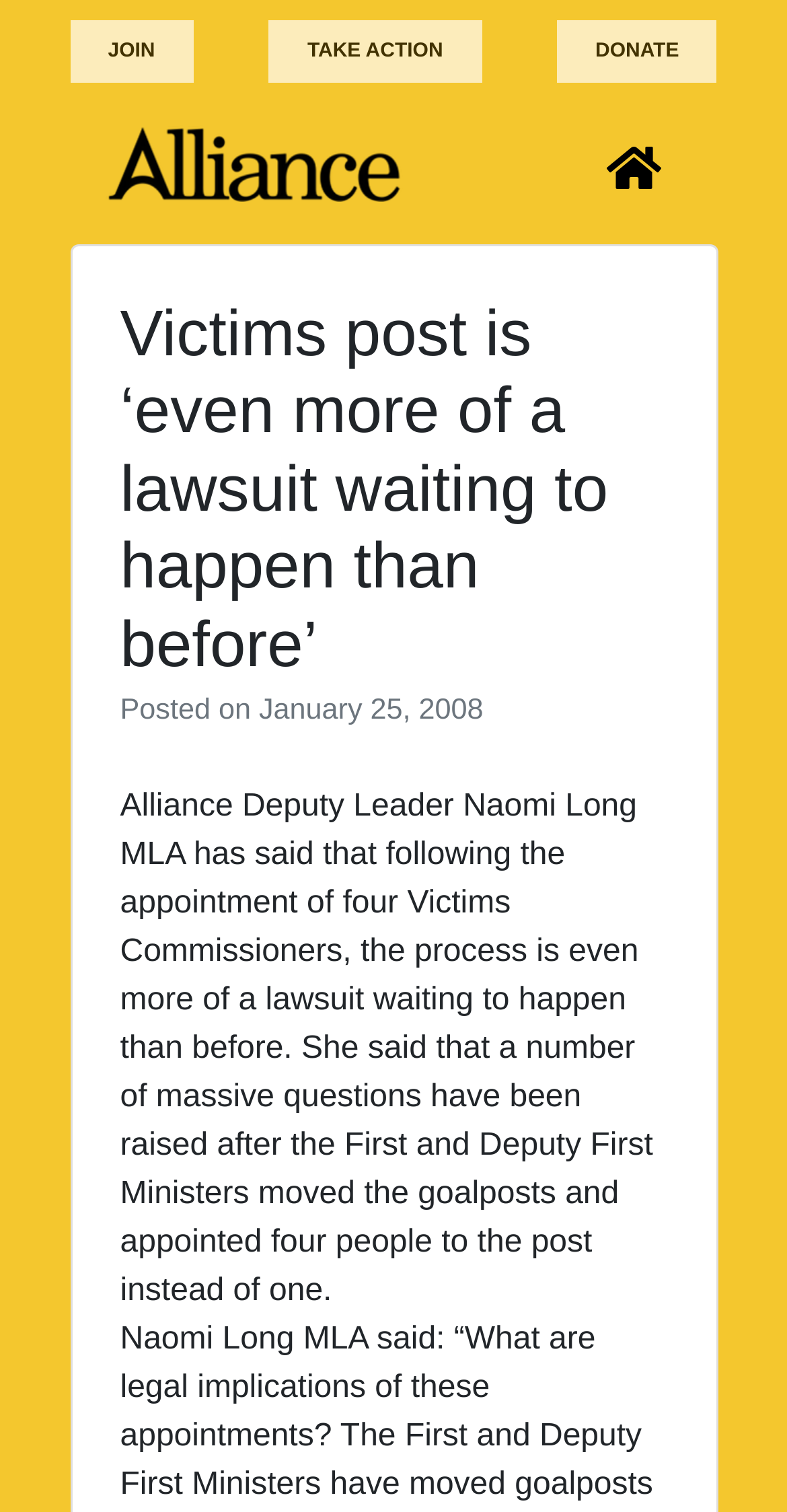How many Victims Commissioners were appointed?
Please provide a single word or phrase based on the screenshot.

four